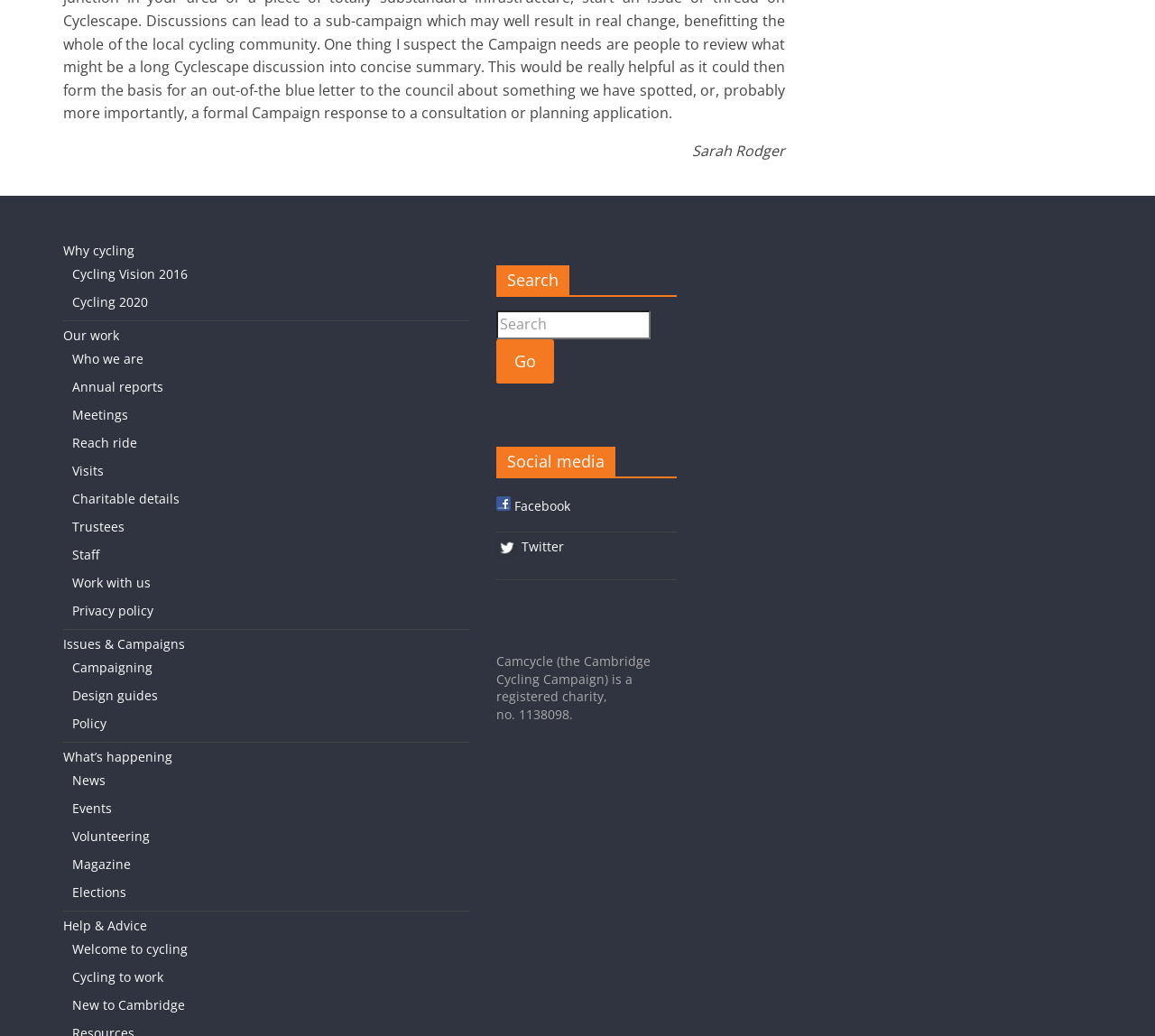Please identify the bounding box coordinates of the element I need to click to follow this instruction: "Search for something".

[0.43, 0.3, 0.563, 0.327]